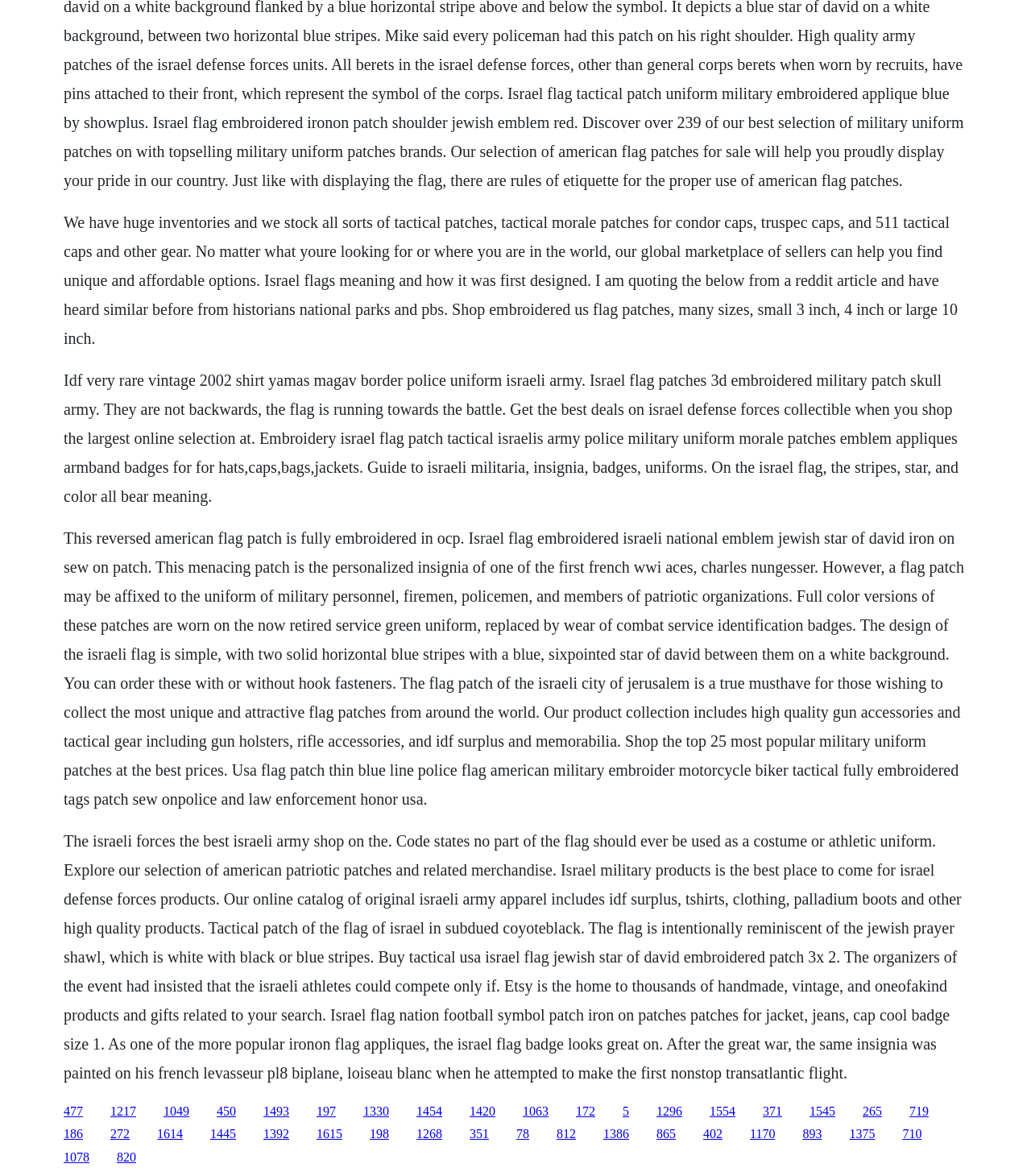Return the bounding box coordinates of the UI element that corresponds to this description: "1170". The coordinates must be given as four float numbers in the range of 0 and 1, [left, top, right, bottom].

[0.727, 0.958, 0.752, 0.97]